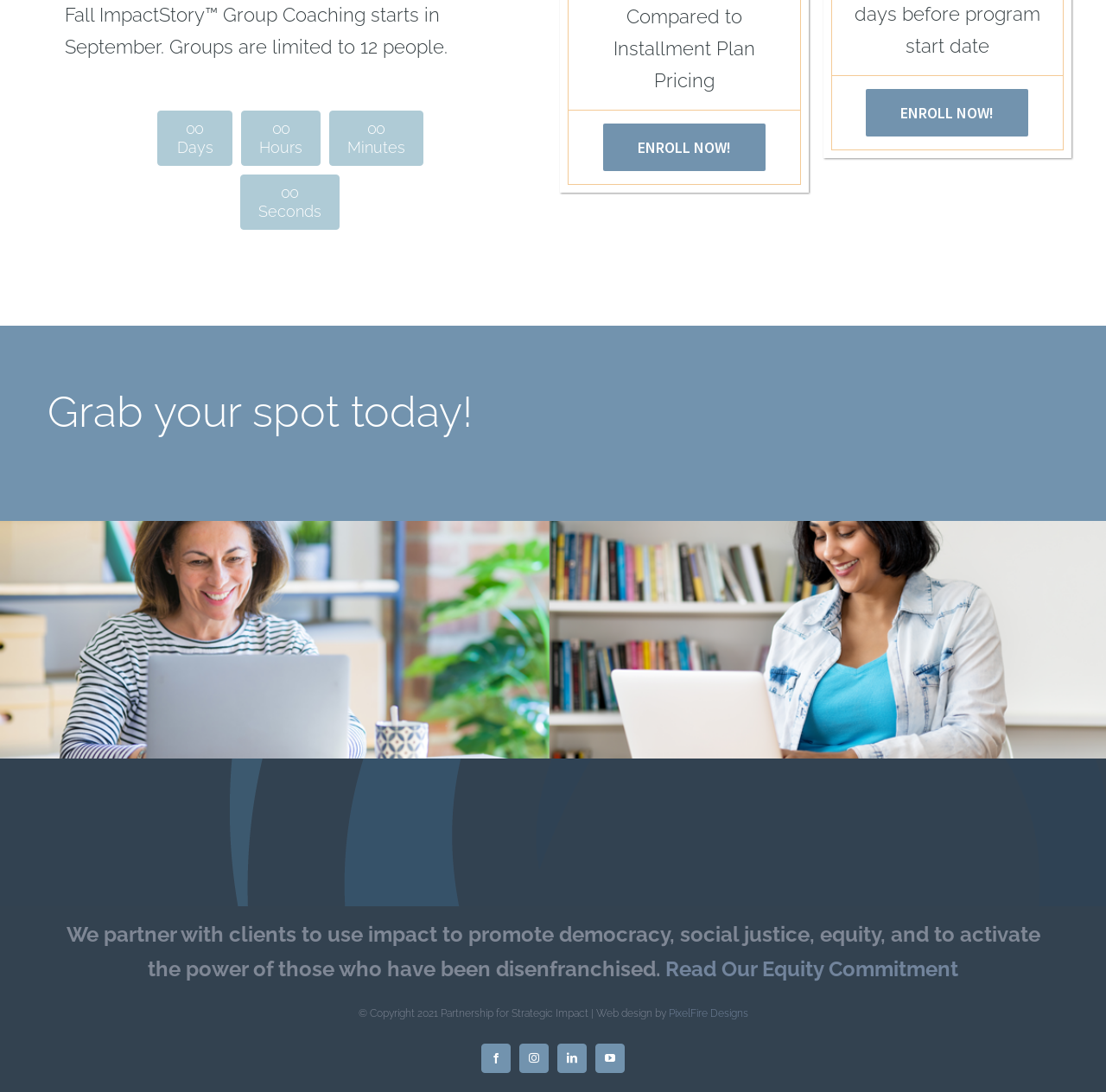Please find and report the bounding box coordinates of the element to click in order to perform the following action: "Read more about the Equity Commitment". The coordinates should be expressed as four float numbers between 0 and 1, in the format [left, top, right, bottom].

[0.602, 0.876, 0.866, 0.899]